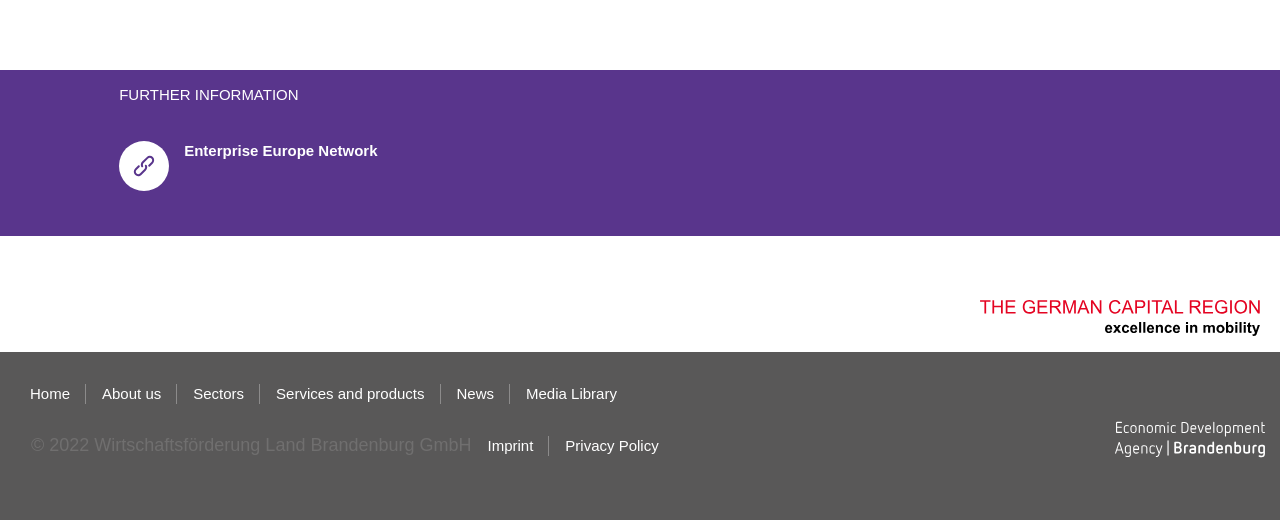Locate and provide the bounding box coordinates for the HTML element that matches this description: "Facebook".

None